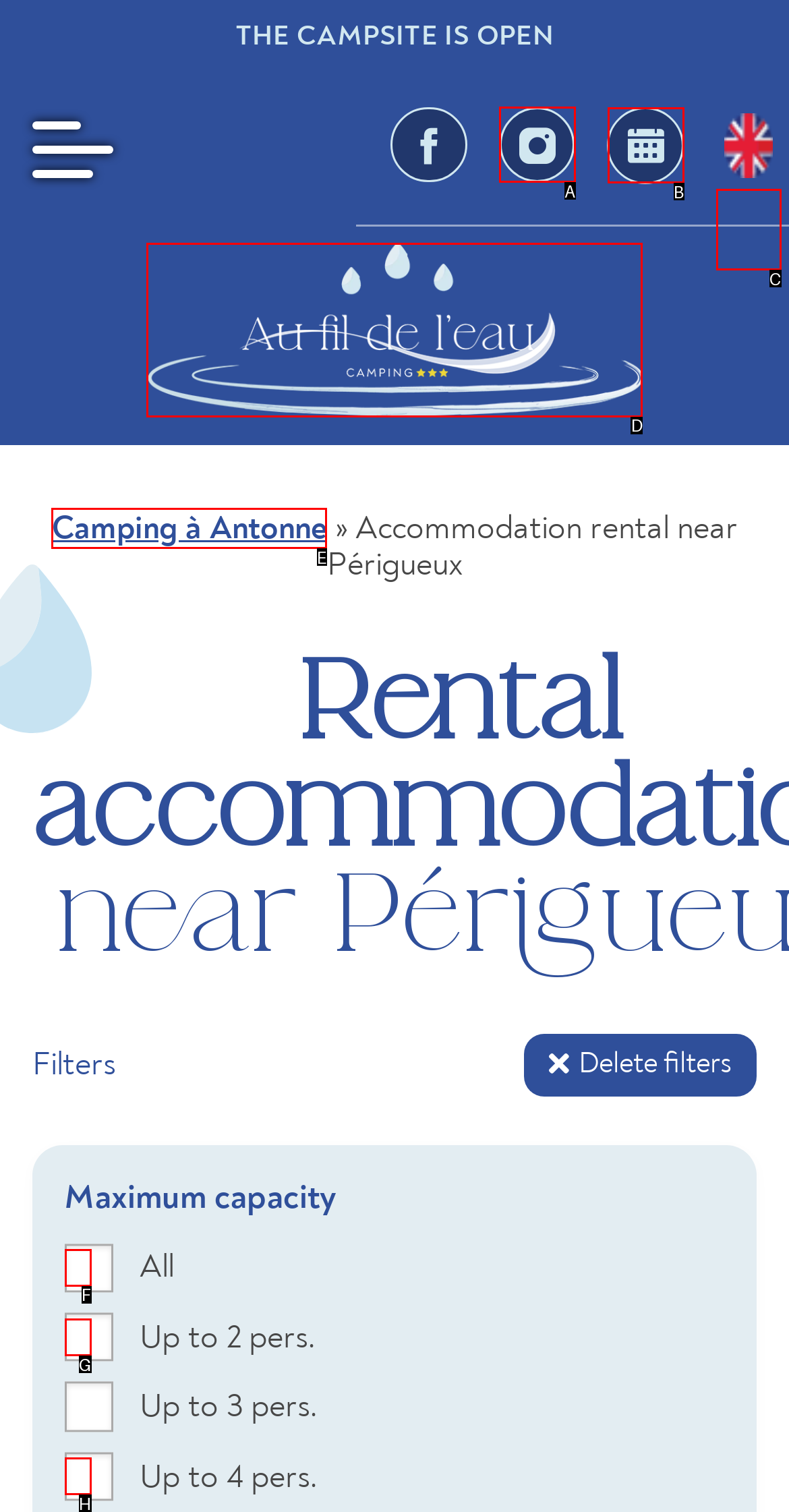Identify the correct UI element to click for this instruction: Visit the Camping à Antonne page
Respond with the appropriate option's letter from the provided choices directly.

E